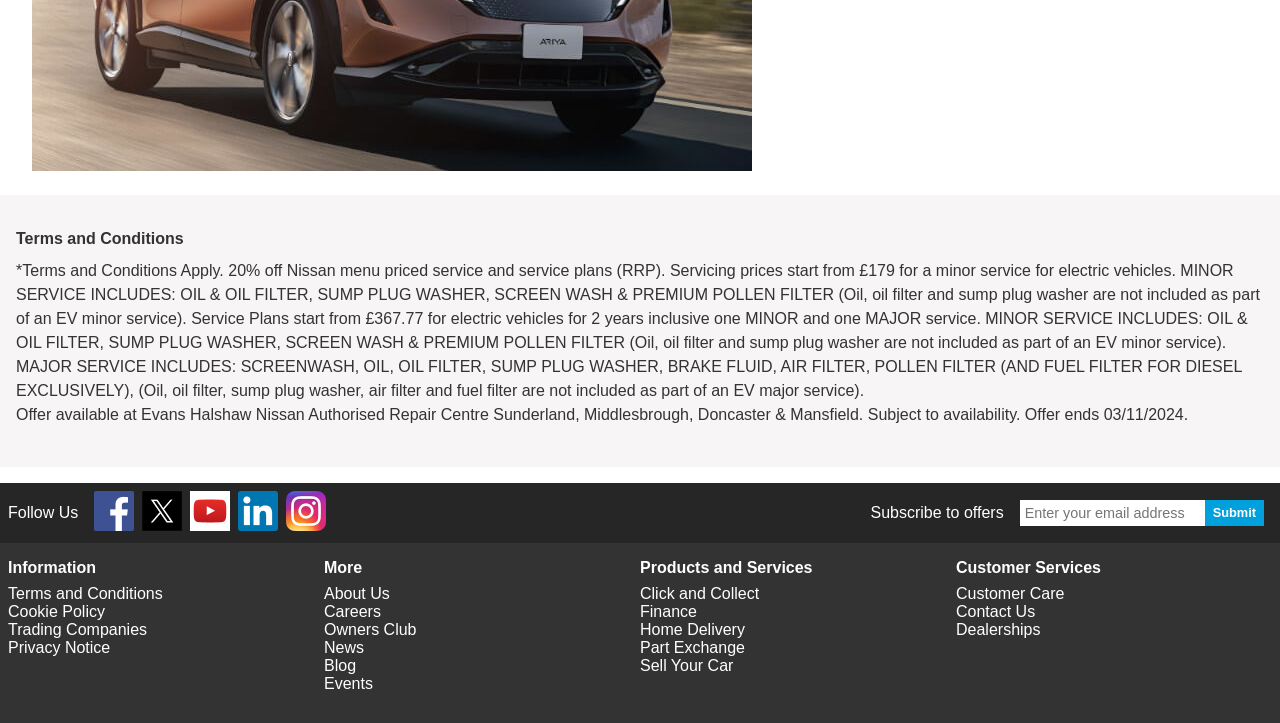Look at the image and write a detailed answer to the question: 
What is the offer available at?

The offer is available at Evans Halshaw Nissan Authorised Repair Centre, which includes locations such as Sunderland, Middlesbrough, Doncaster, and Mansfield, as mentioned in the static text element with ID 100.